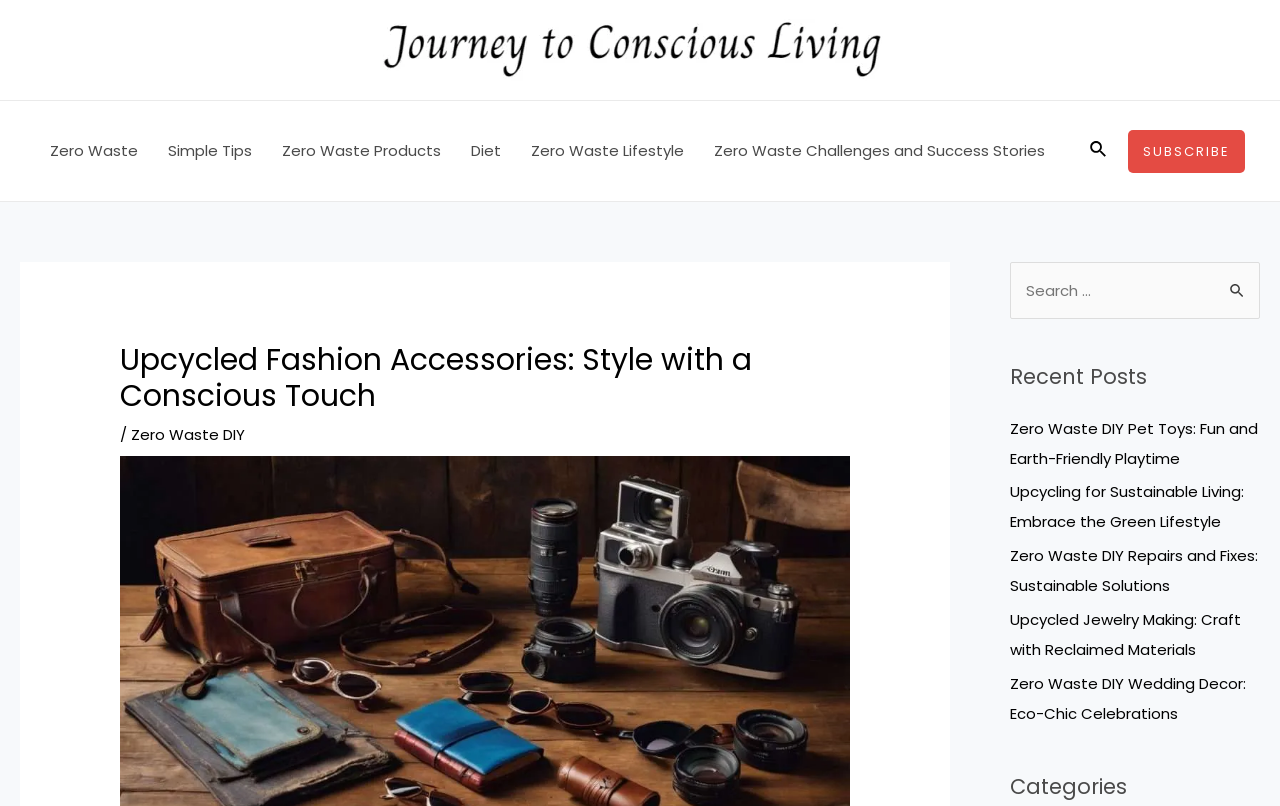What is the main heading of this webpage? Please extract and provide it.

Upcycled Fashion Accessories: Style with a Conscious Touch